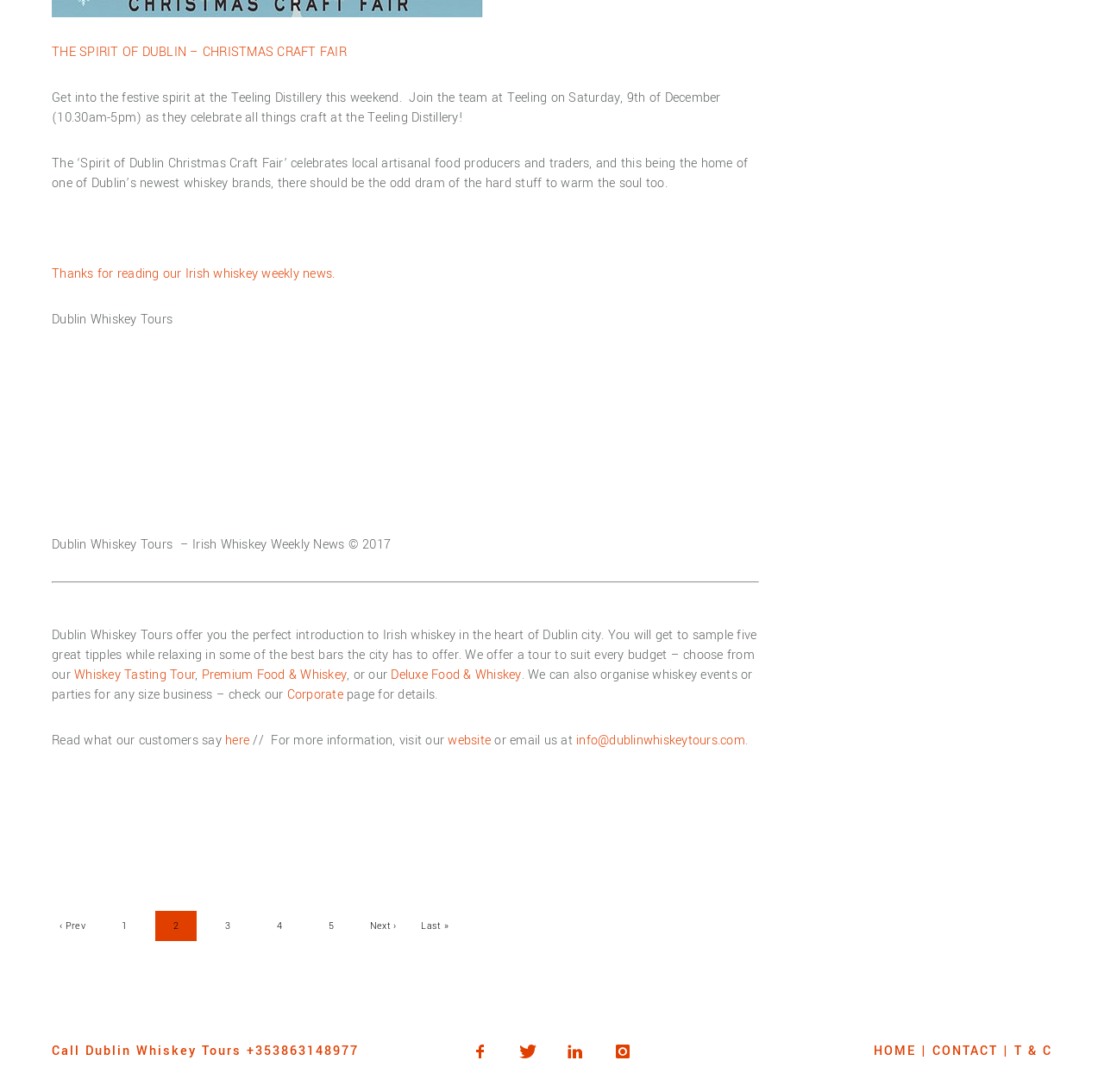Identify and provide the bounding box for the element described by: "About Us".

None